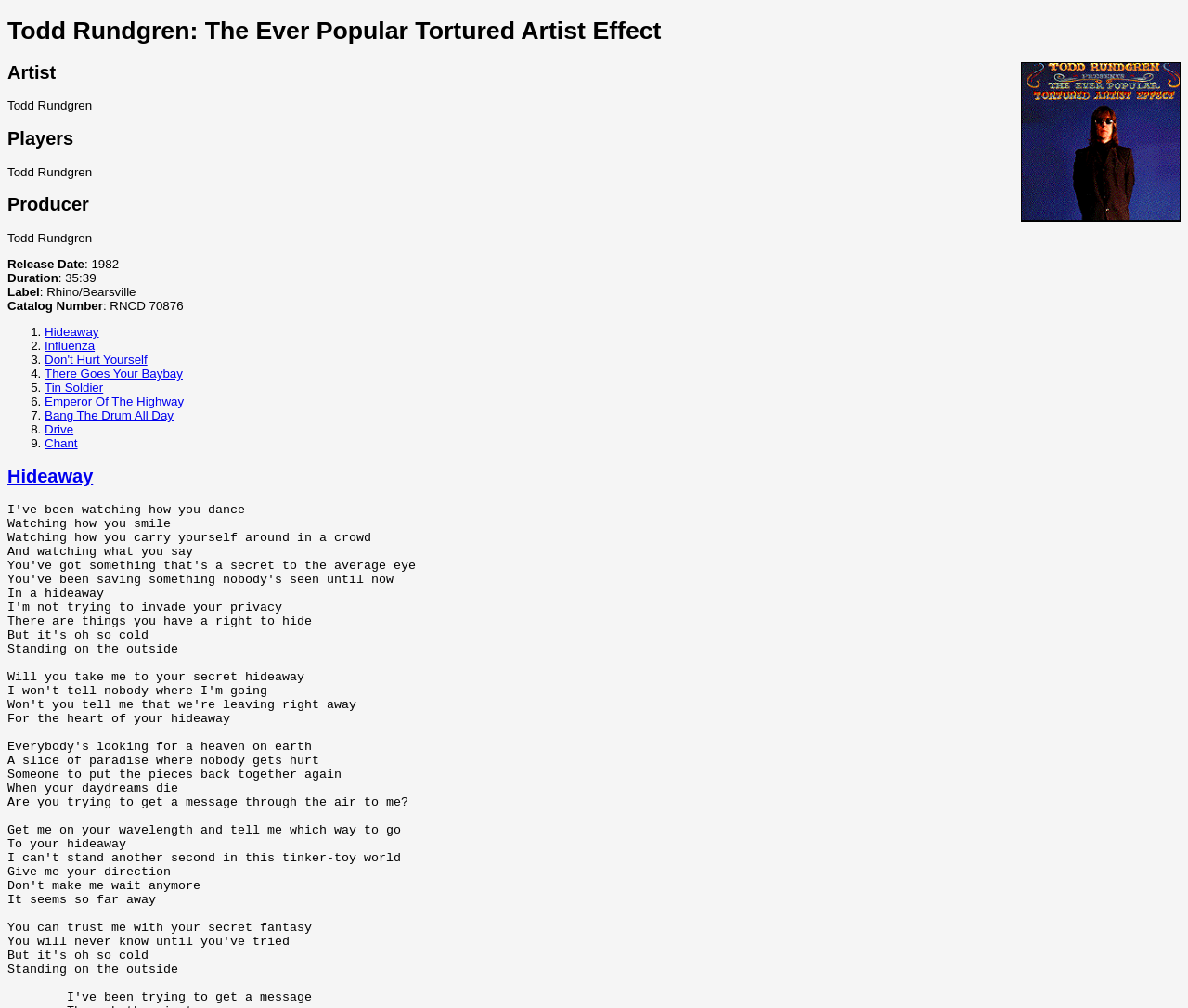Extract the bounding box coordinates for the described element: "Bang The Drum All Day". The coordinates should be represented as four float numbers between 0 and 1: [left, top, right, bottom].

[0.038, 0.405, 0.146, 0.419]